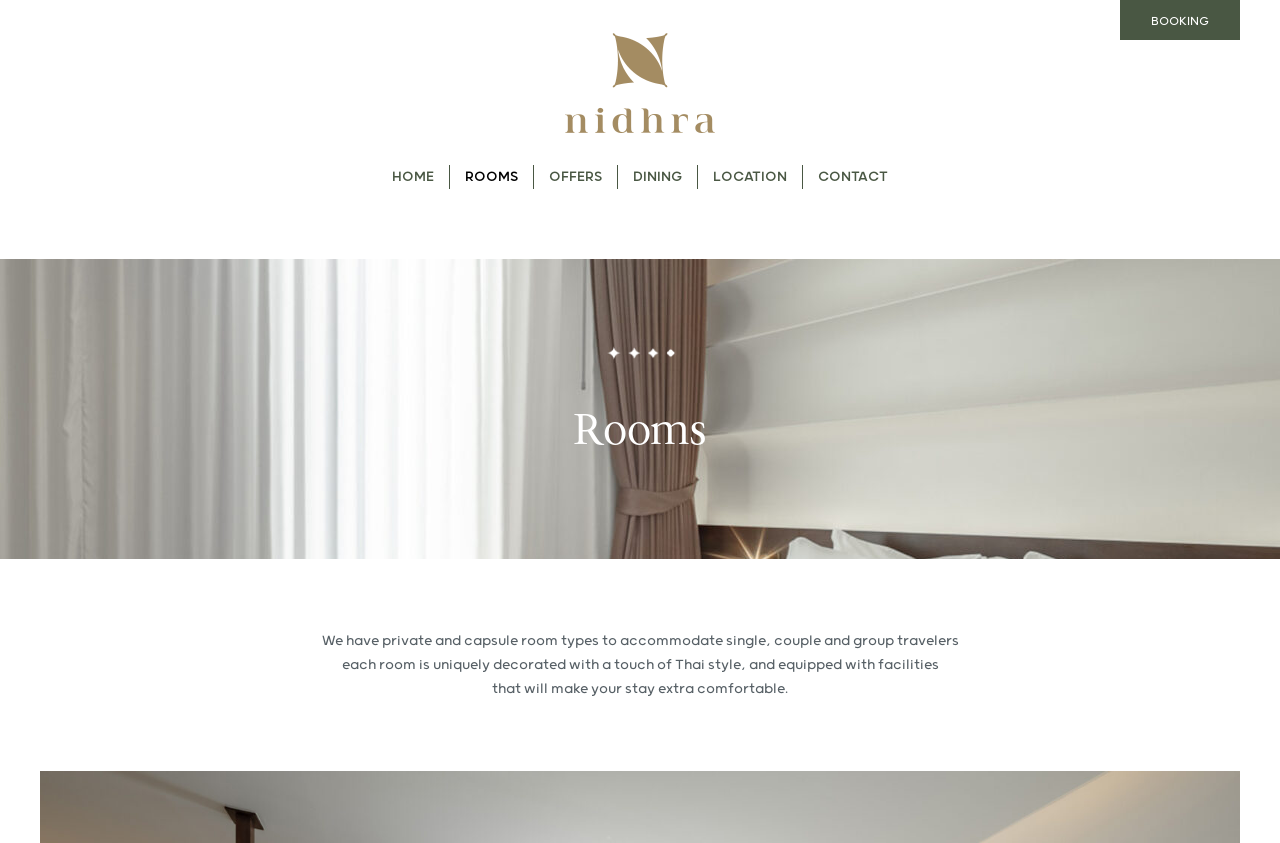Find the UI element described as: "Contact" and predict its bounding box coordinates. Ensure the coordinates are four float numbers between 0 and 1, [left, top, right, bottom].

None